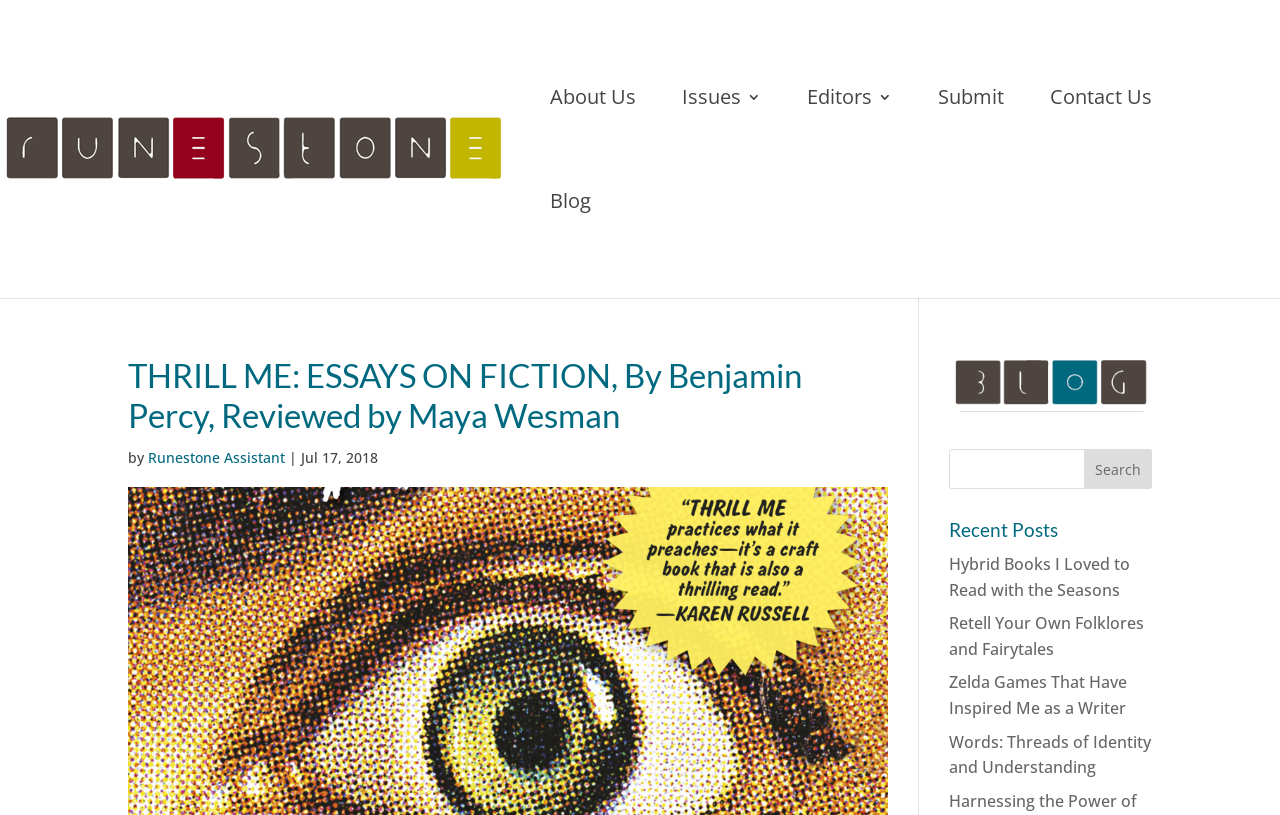Kindly determine the bounding box coordinates for the clickable area to achieve the given instruction: "search for something".

[0.741, 0.551, 0.9, 0.6]